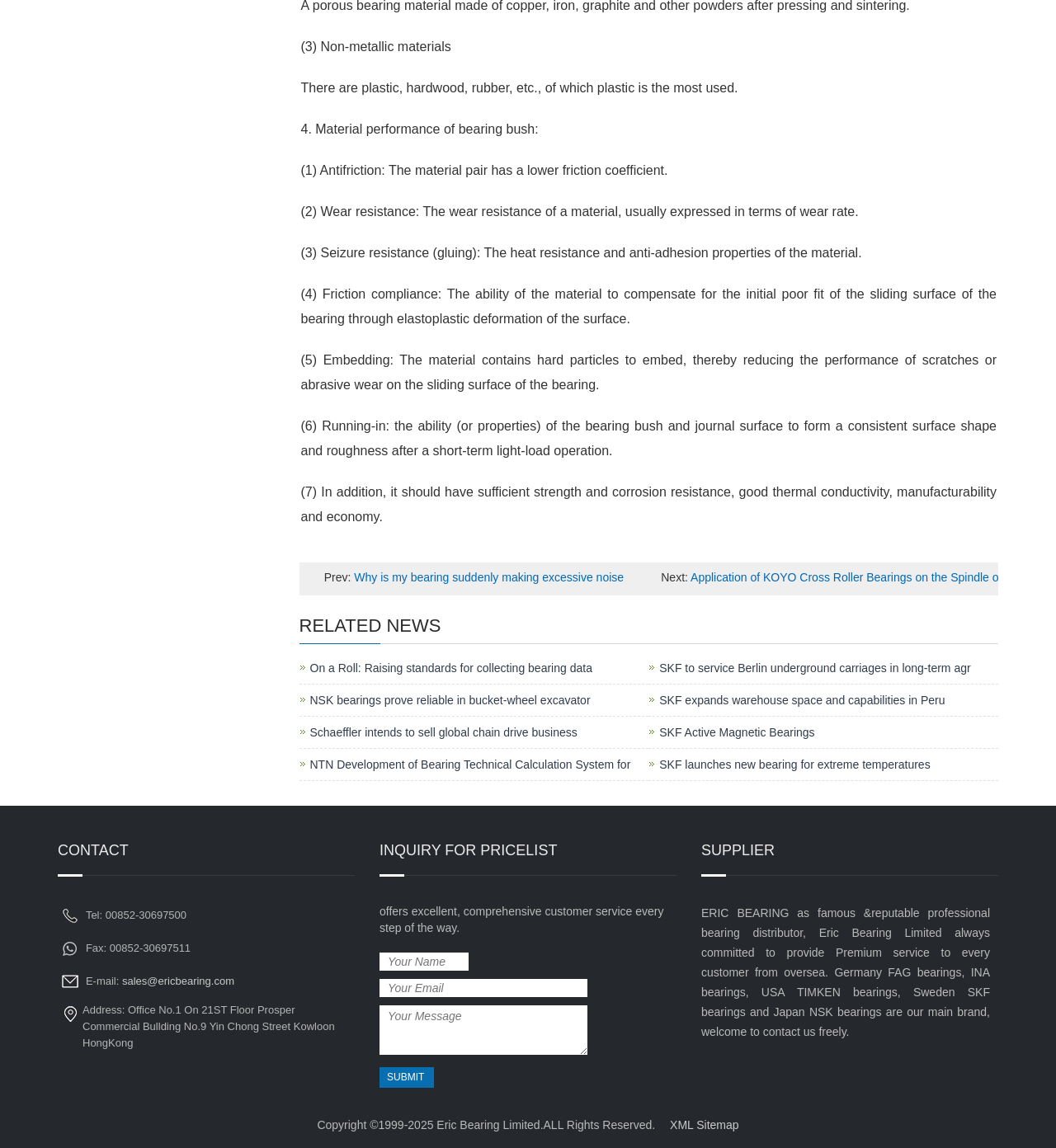Locate the bounding box coordinates of the element's region that should be clicked to carry out the following instruction: "Click on the 'sales@ericbearing.com' email link". The coordinates need to be four float numbers between 0 and 1, i.e., [left, top, right, bottom].

[0.116, 0.849, 0.222, 0.86]